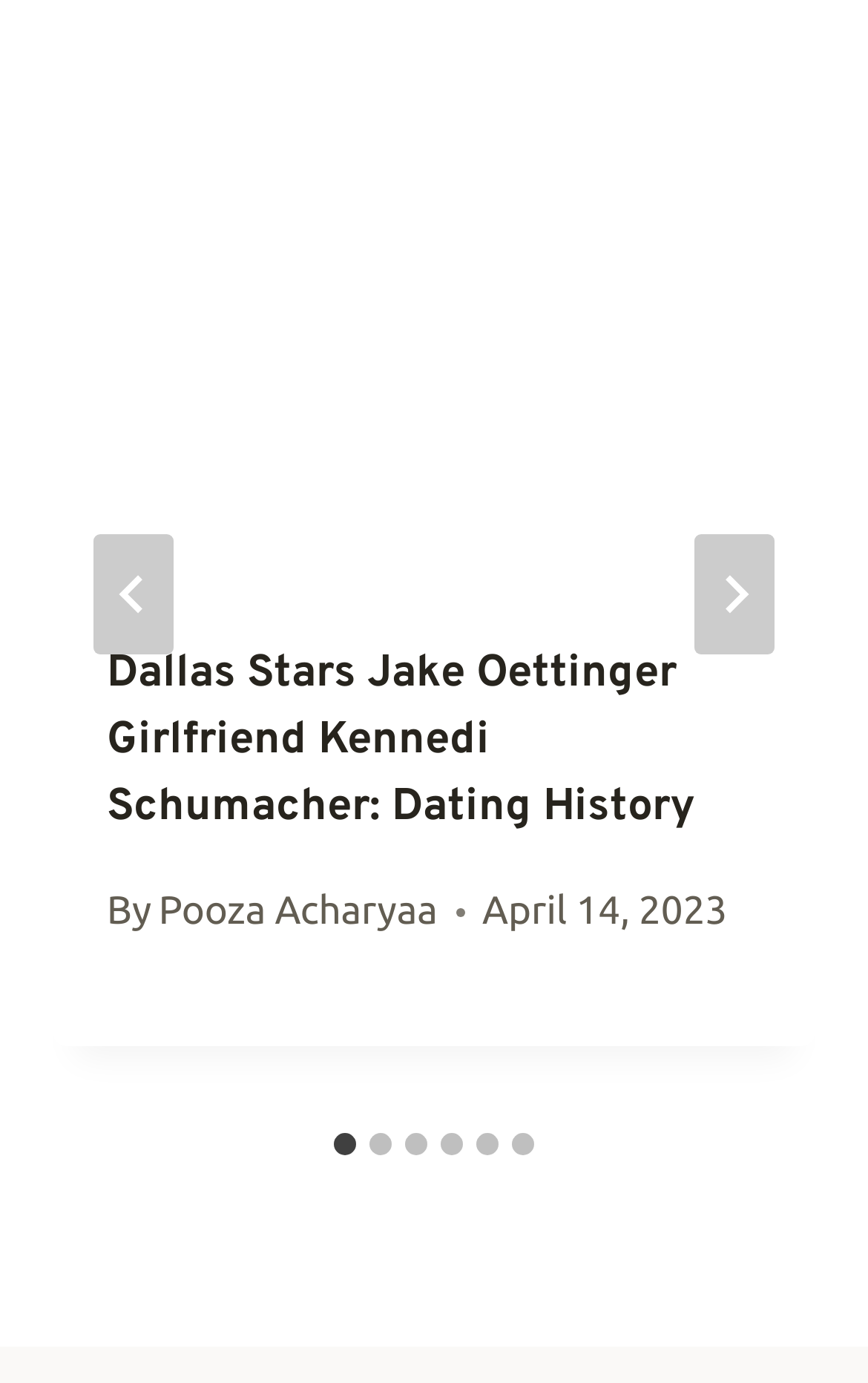Please provide a brief answer to the question using only one word or phrase: 
What is the purpose of the 'Next' button?

To go to the next slide